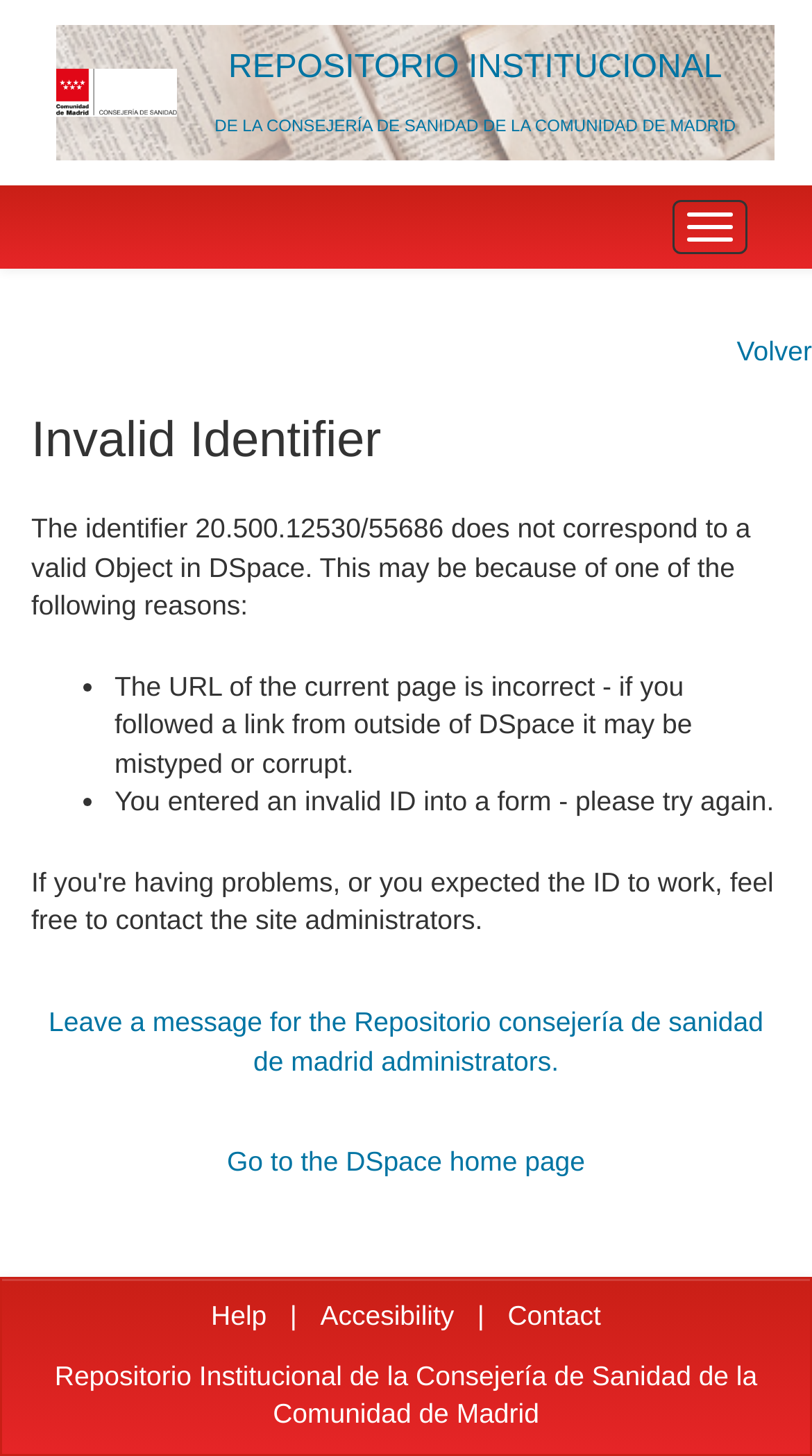Provide a thorough description of this webpage.

The webpage is a repository page for the Consejería de Sanidad de Madrid, with a main content area that occupies the majority of the page. At the top, there is a logo image of "Salud Madrid" positioned on the left side, followed by two lines of static text that read "REPOSITORIO INSTITUCIONAL" and "DE LA CONSEJERÍA DE SANIDAD DE LA COMUNIDAD DE MADRID". 

On the right side of the top section, there is a button with no text. Below this top section, there is a main content area that contains a link to "Volver" (meaning "Return" in Spanish) positioned on the right side. 

The main content area is divided into two sections. The first section has a heading that reads "Invalid Identifier" and a static text that explains the possible reasons for the invalid identifier. This text is followed by two bullet points that provide more information. 

The second section of the main content area contains two links: one to leave a message for the repository administrators and another to go to the DSpace home page. 

At the bottom of the page, there is a content information section that contains three links: "Help", "Accessibility", and "Contact", separated by vertical lines. The page ends with a static text that reads "Repositorio Institucional de la Consejería de Sanidad de la Comunidad de Madrid".